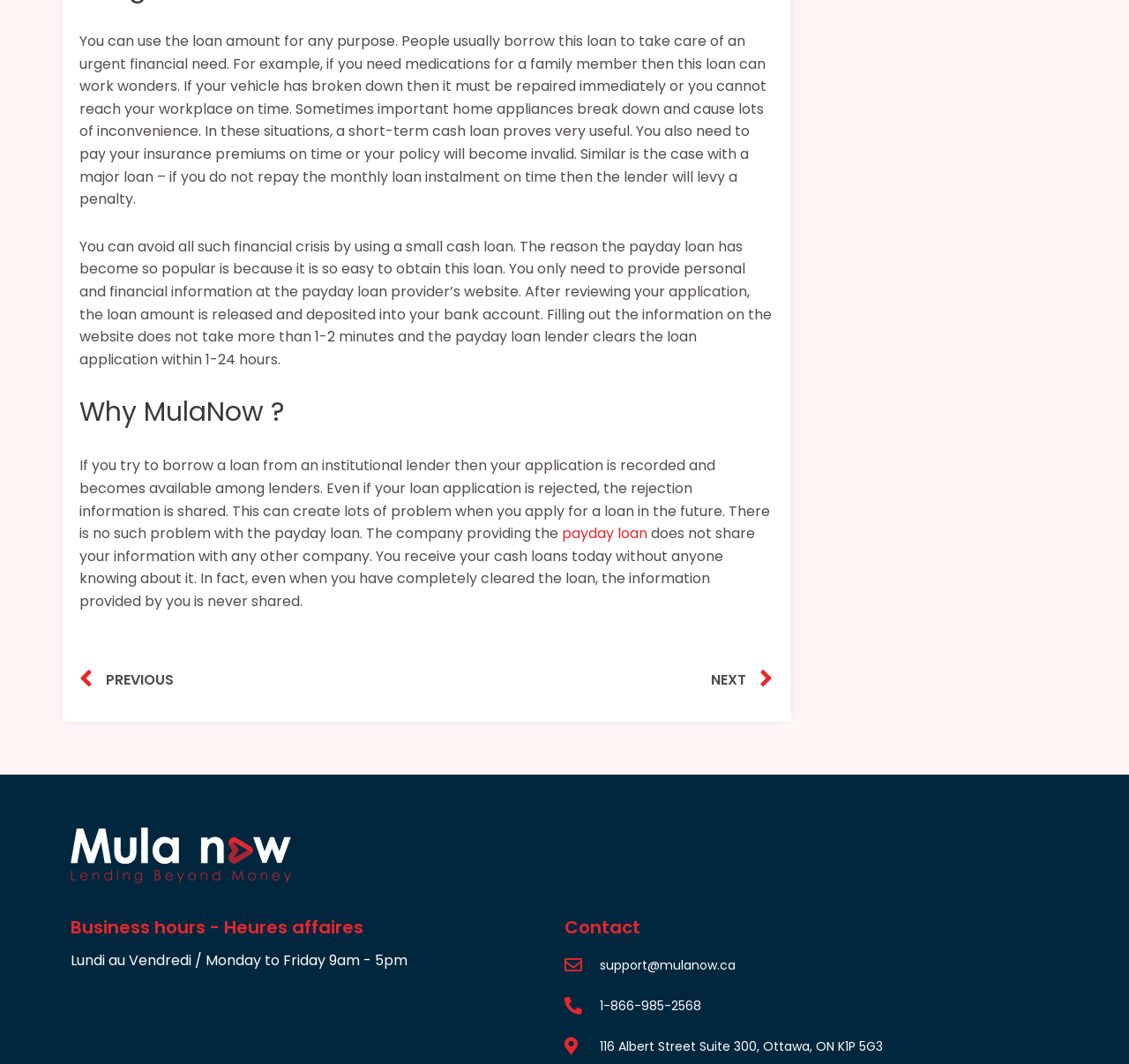What is the benefit of using a payday loan?
Answer the question with a single word or phrase by looking at the picture.

Privacy